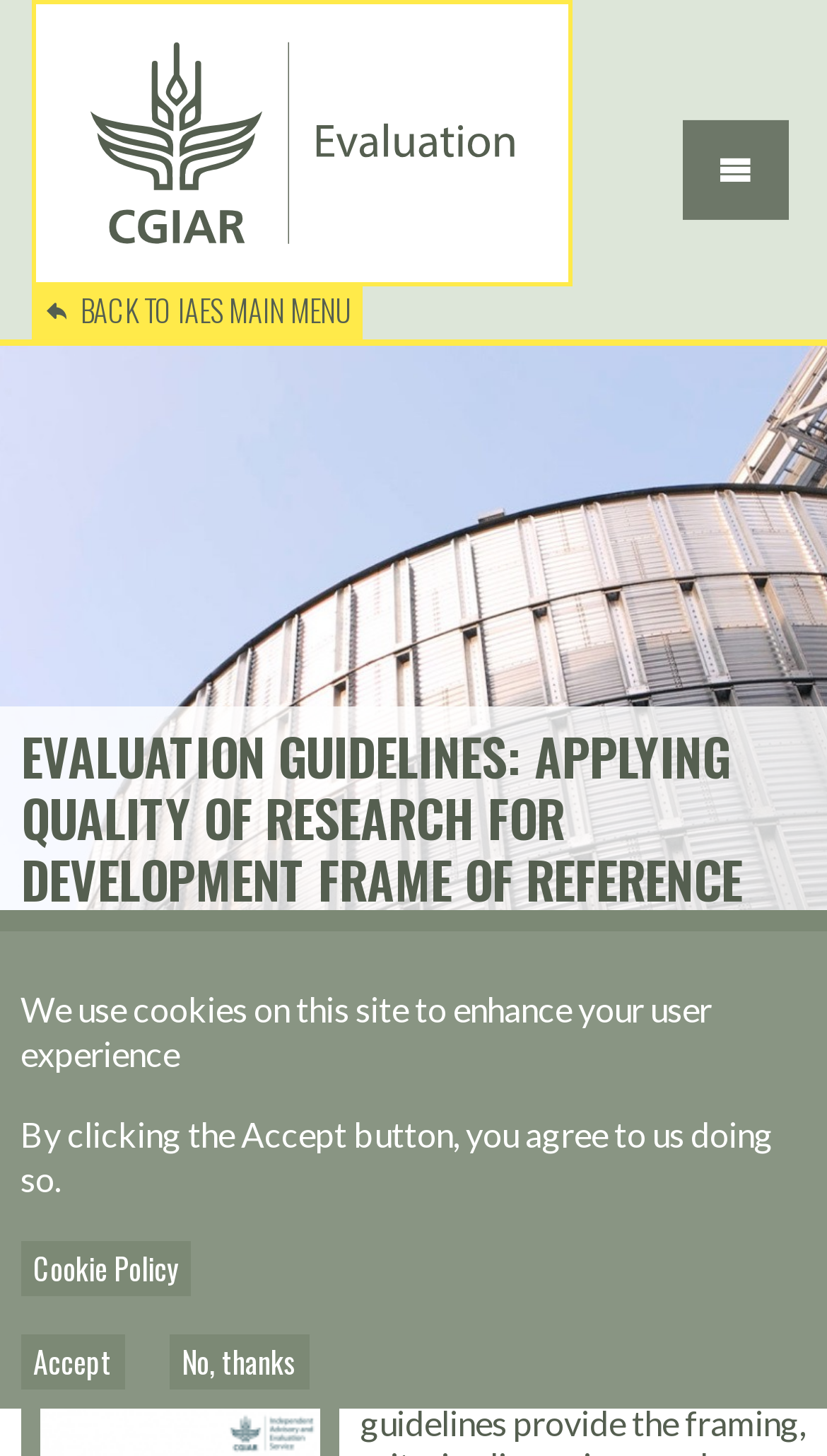Find and provide the bounding box coordinates for the UI element described with: "Accept".

[0.025, 0.917, 0.151, 0.954]